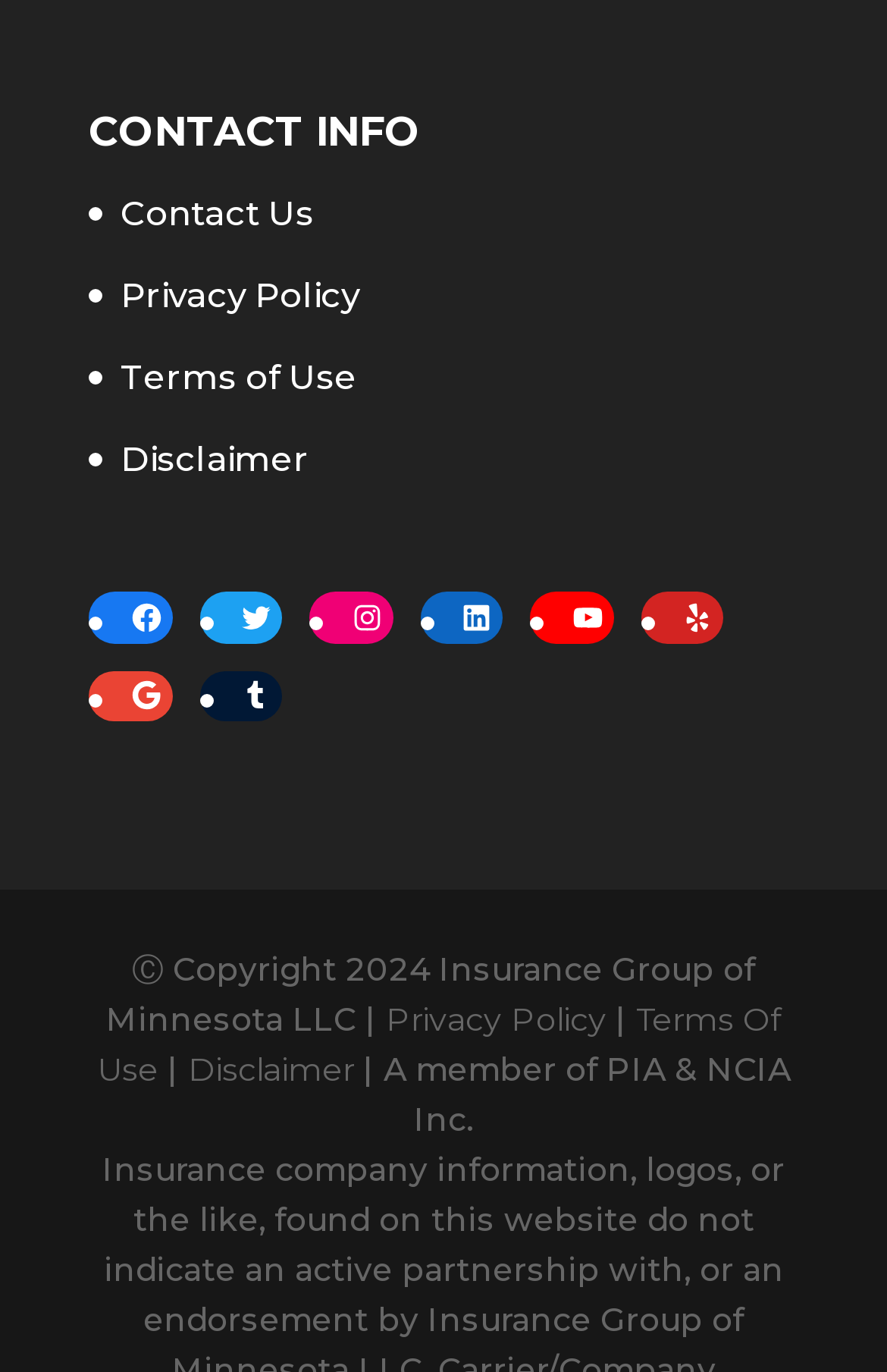Refer to the image and provide an in-depth answer to the question: 
How many social media links are present?

There are 7 social media links present on the webpage, which can be identified by their text content, such as 'Facebook', 'Twitter', 'Instagram', 'LinkedIn', 'YouTube', 'Yelp', and 'Google'.